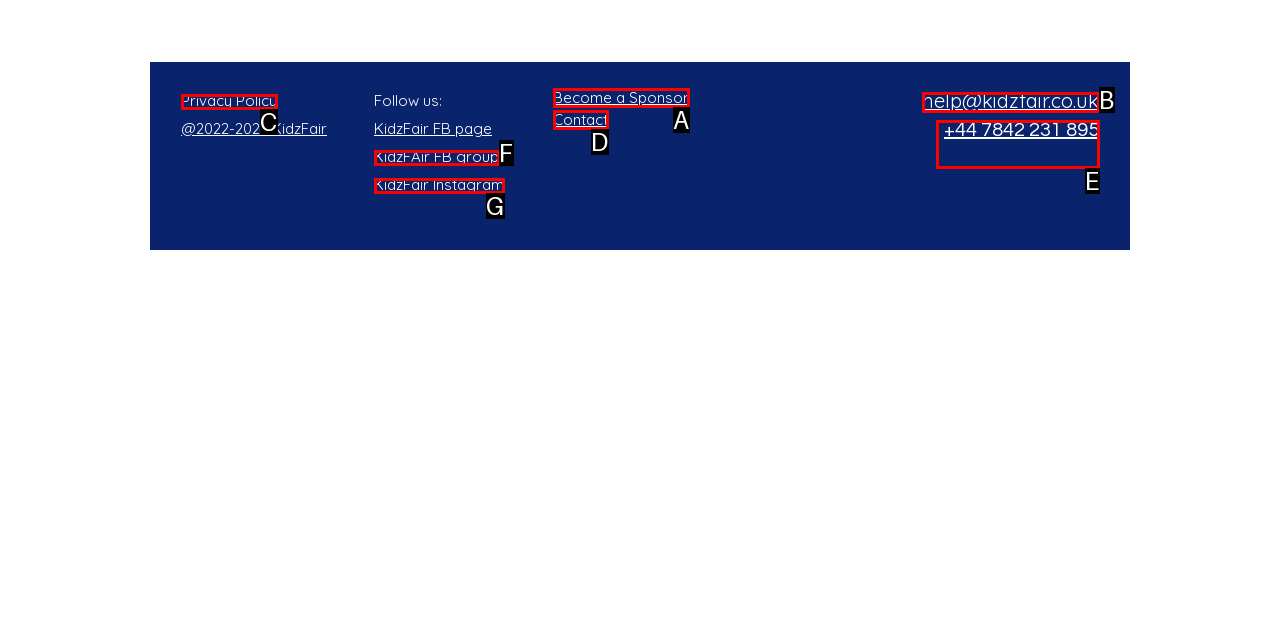Based on the description KidzFair Instagram, identify the most suitable HTML element from the options. Provide your answer as the corresponding letter.

G